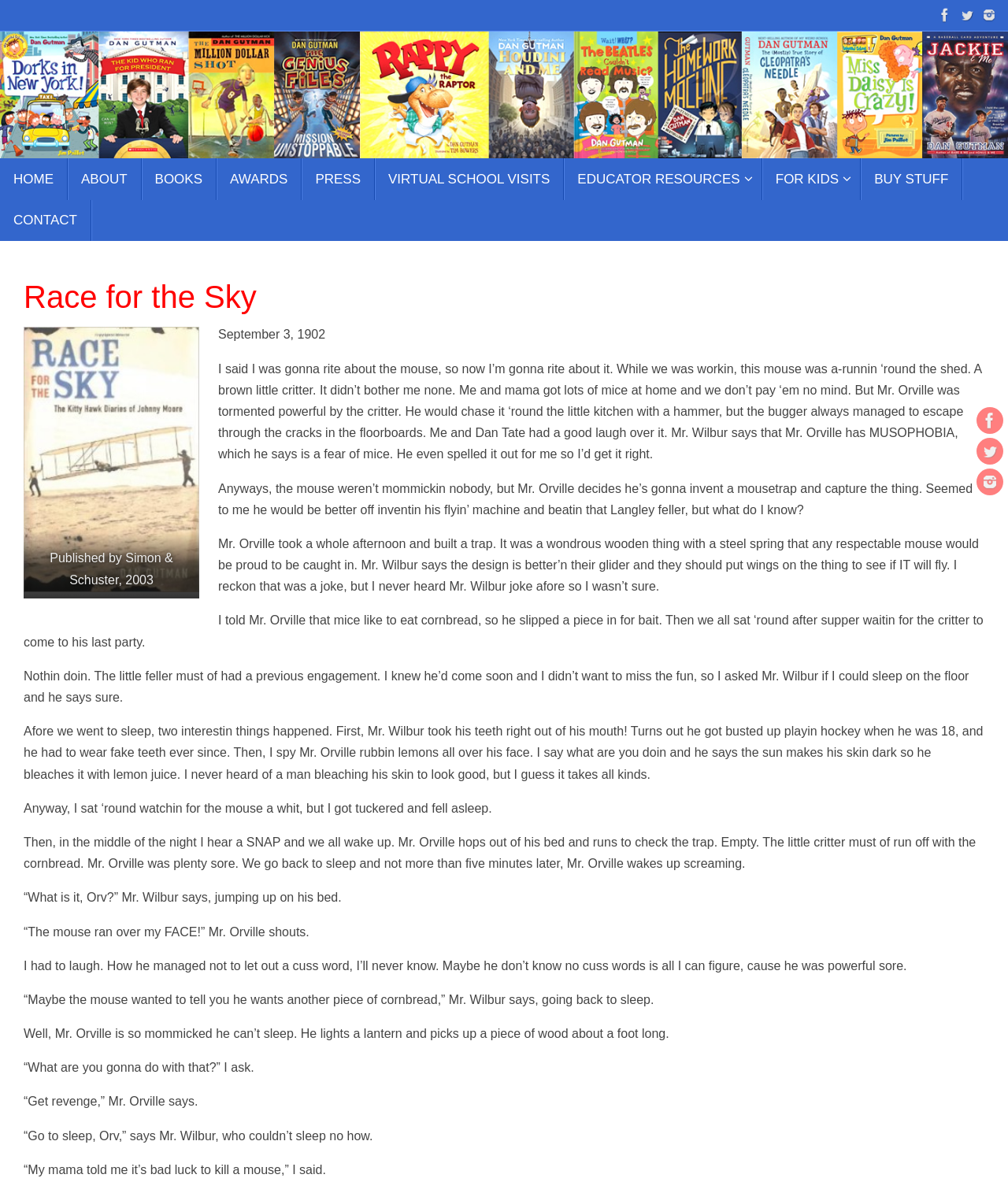Examine the image and give a thorough answer to the following question:
What is the author's name?

The author's name is mentioned in the image 'Dan Gutman' at the top of the webpage, which is a prominent element on the page.